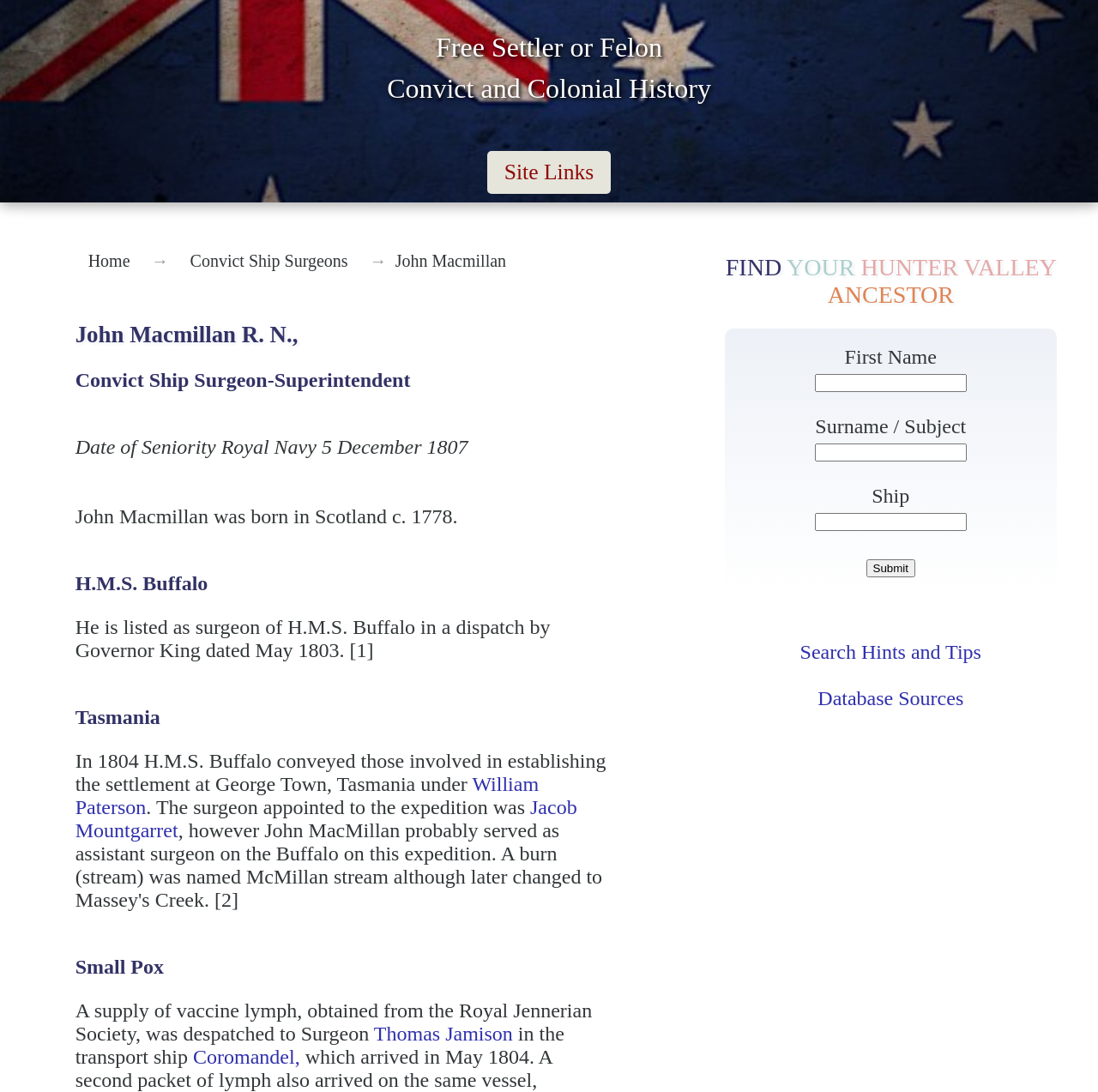Find the bounding box coordinates of the clickable area required to complete the following action: "Click on the 'Submit' button".

[0.789, 0.513, 0.834, 0.529]